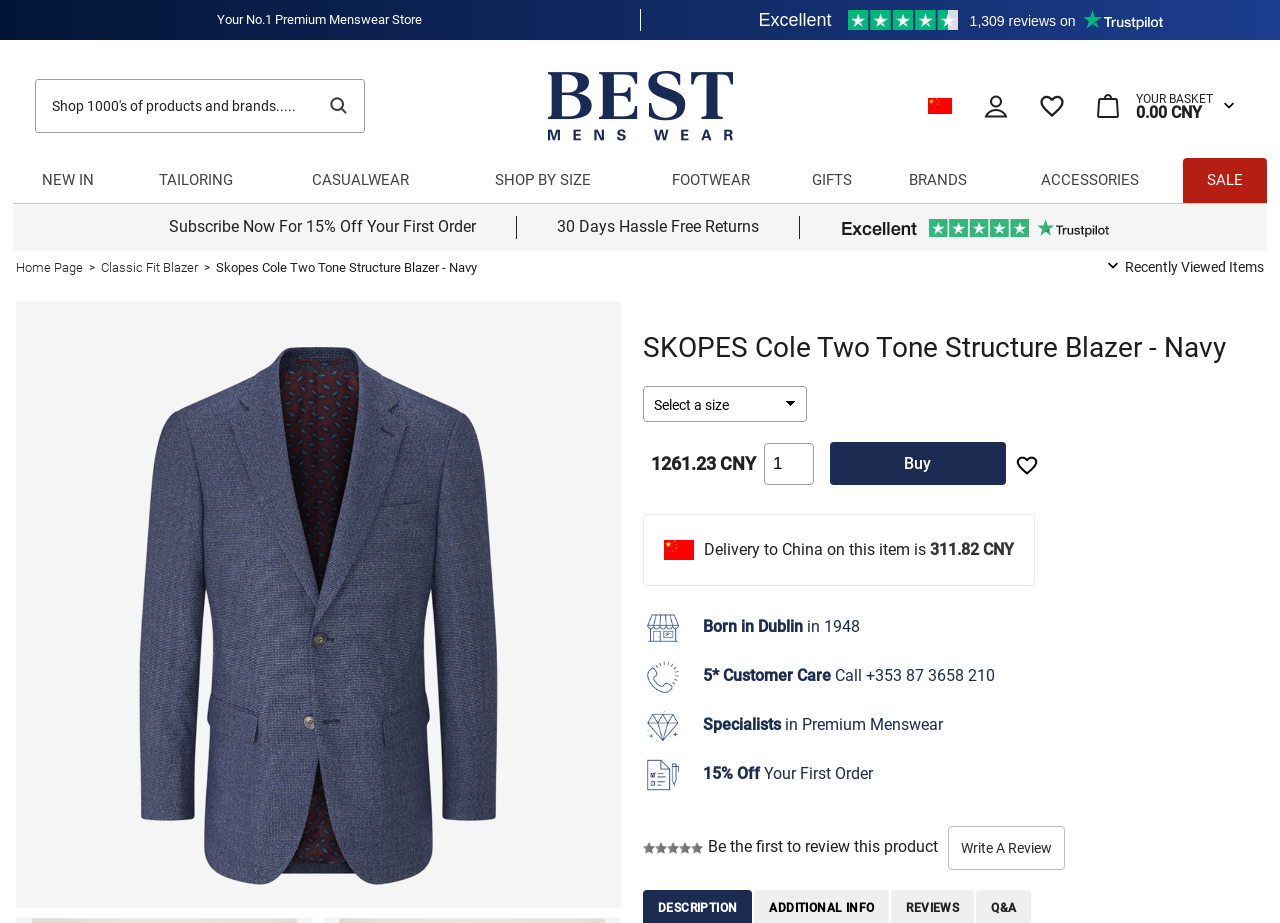How many items are in the wishlist?
Please answer the question with a single word or phrase, referencing the image.

0